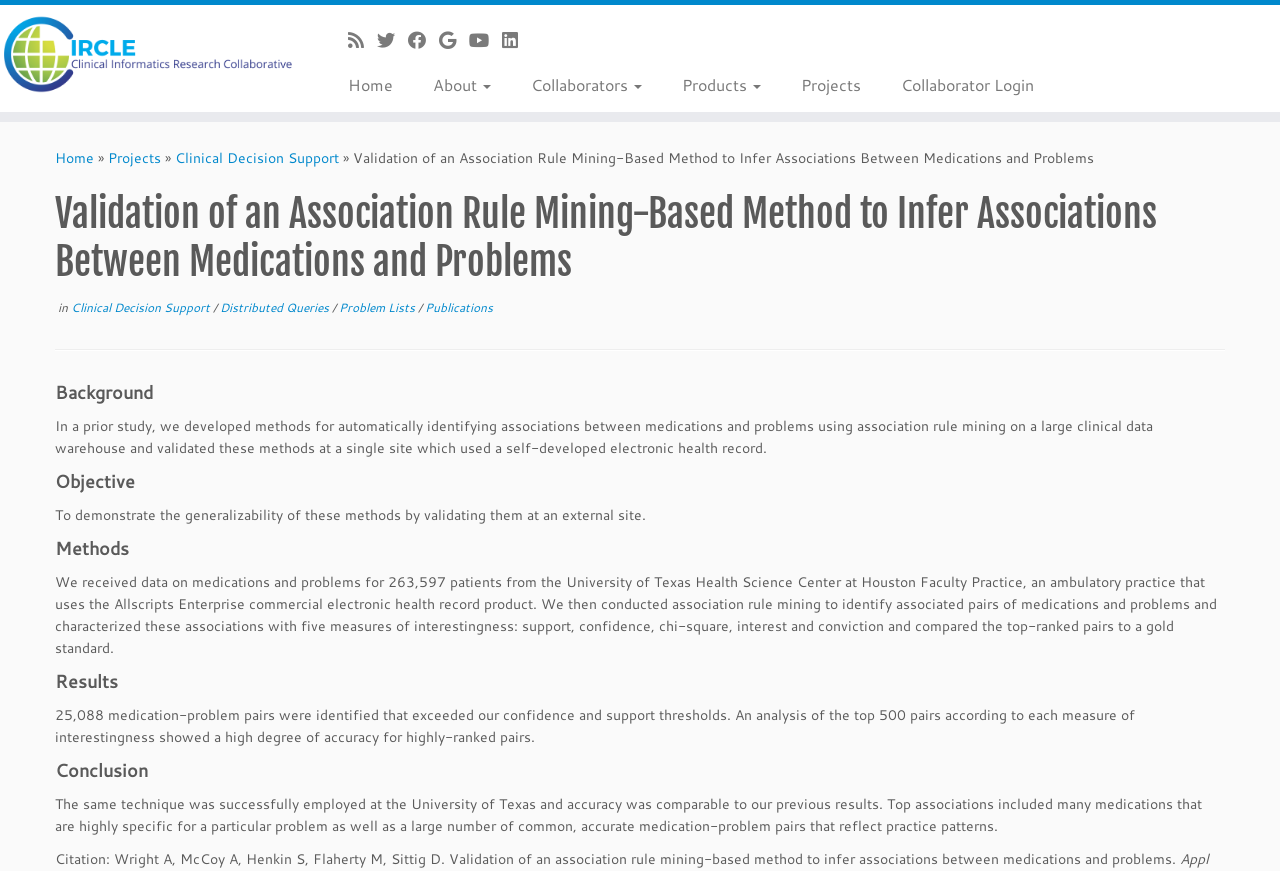Provide a brief response to the question below using one word or phrase:
How many links are there in the top navigation bar?

7